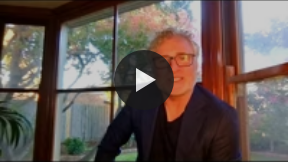Give a thorough and detailed caption for the image.

The image shows a man sitting comfortably in a well-lit indoor space, possibly a sunroom or a conservatory, with large windows that frame a view of lush greenery and colorful foliage outside. The atmosphere appears warm and inviting, enhanced by the natural light streaming in. The man, wearing glasses and a smart blazer, smiles warmly at the camera, suggesting a friendly and engaging demeanor. A video play button is prominently displayed in the center, indicating that this image is likely a still from a video, inviting viewers to click and watch. This context hints that the video may involve discussions or insights related to leadership, personal reflections, or possibly consulting themes, as suggested by the surrounding content.